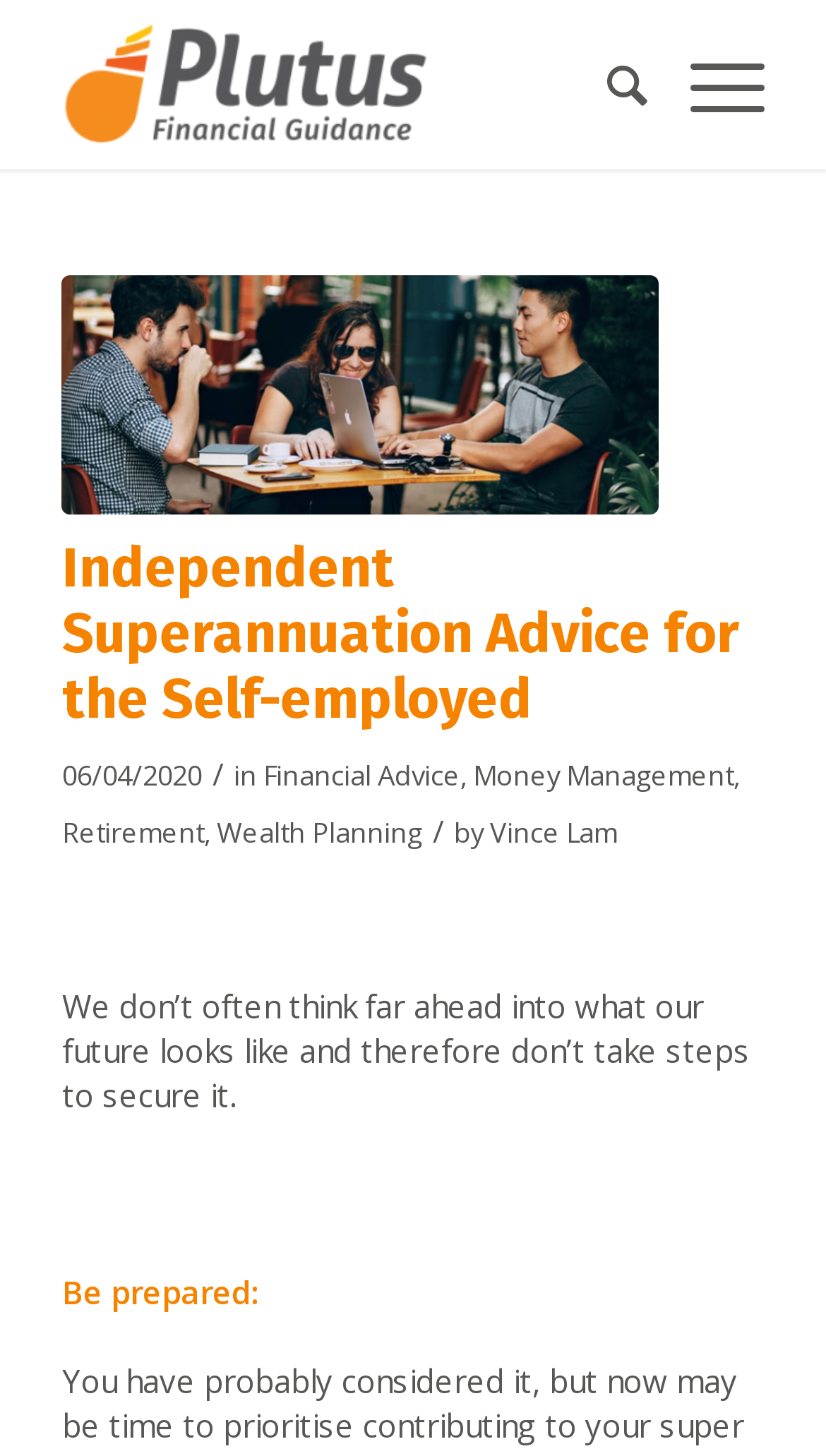Extract the bounding box coordinates for the UI element described by the text: "title="self employed superannuation advice"". The coordinates should be in the form of [left, top, right, bottom] with values between 0 and 1.

[0.075, 0.189, 0.797, 0.353]